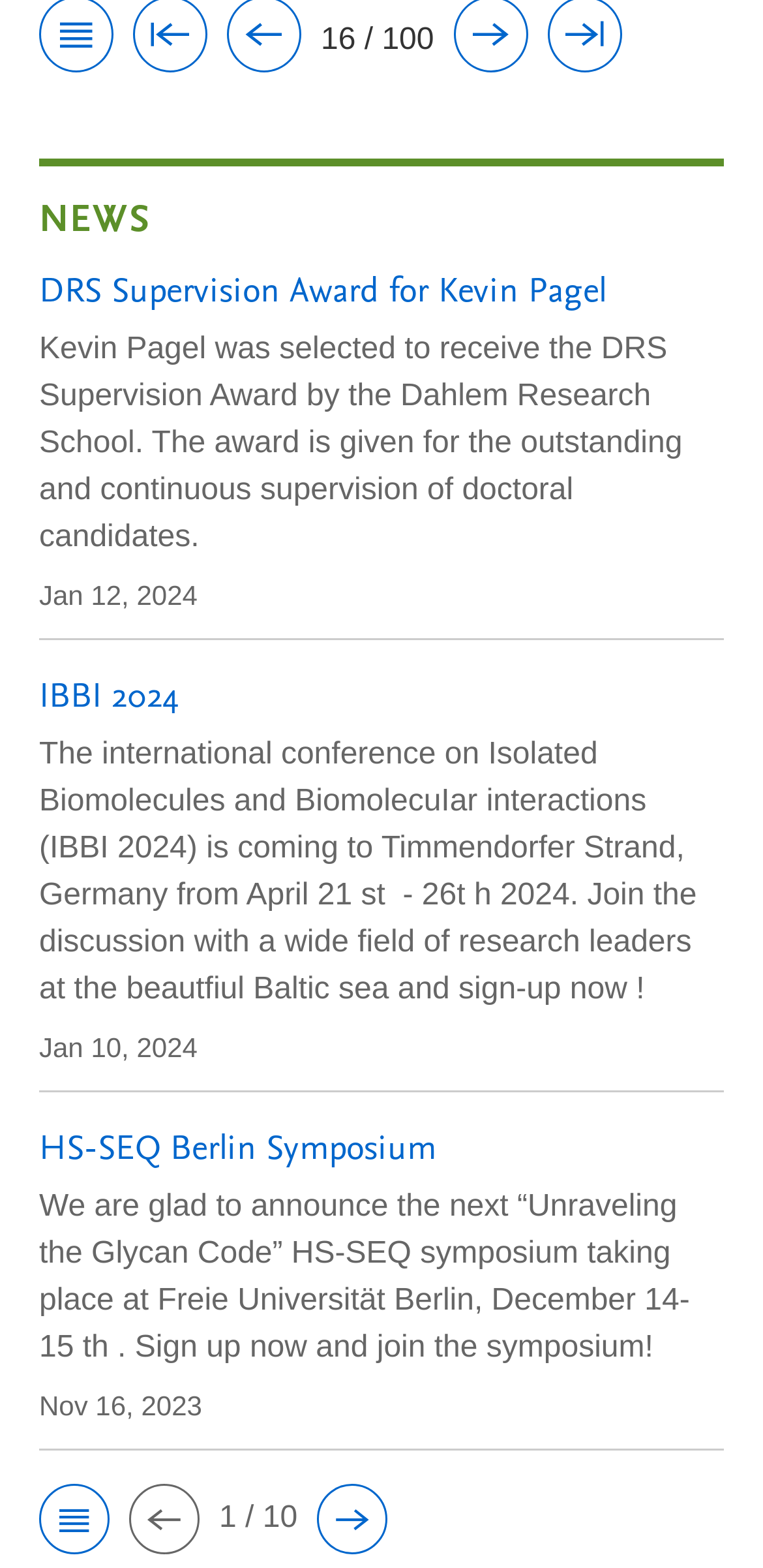Please find the bounding box coordinates of the clickable region needed to complete the following instruction: "register for IBBI 2024". The bounding box coordinates must consist of four float numbers between 0 and 1, i.e., [left, top, right, bottom].

[0.051, 0.427, 0.949, 0.697]